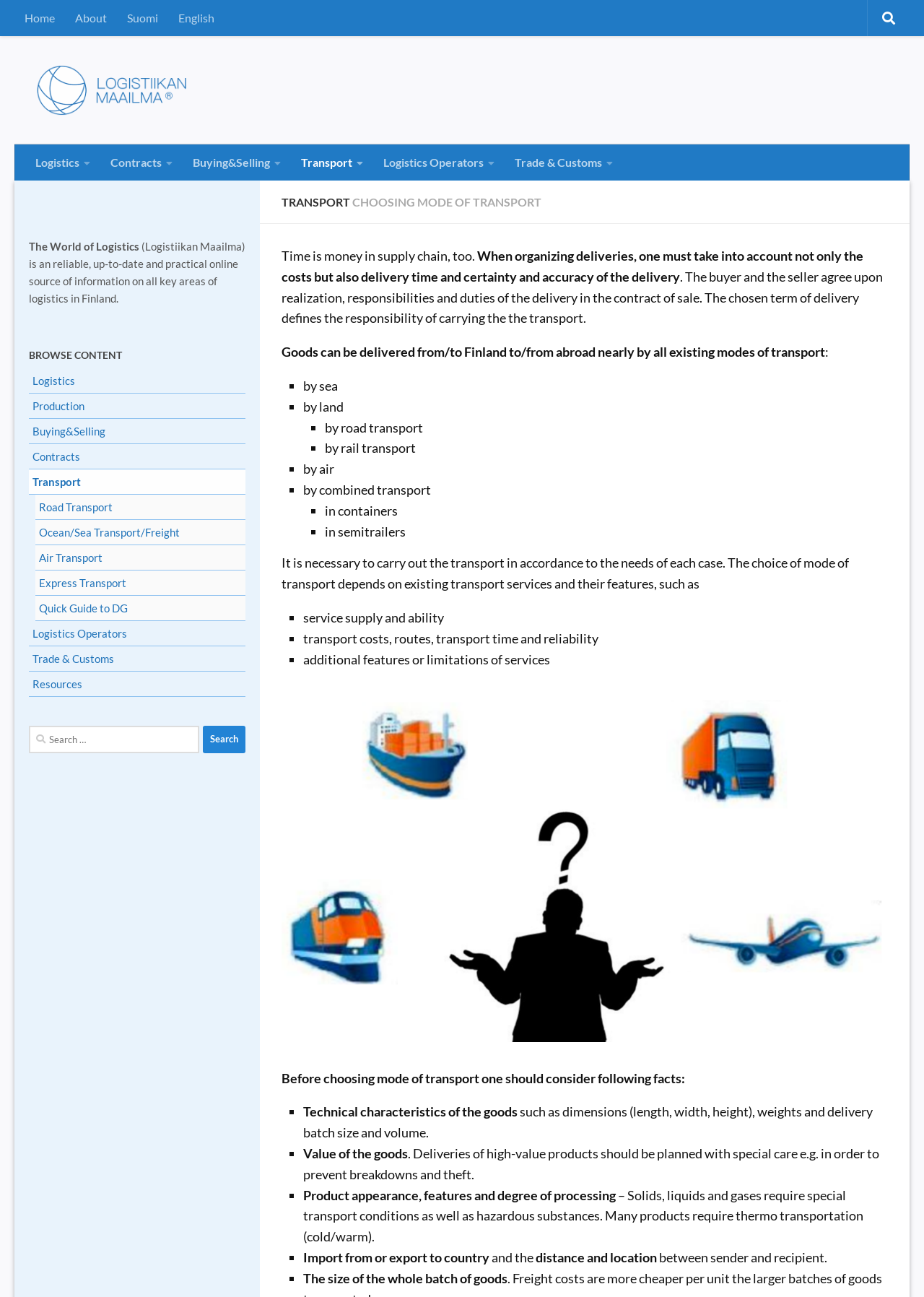Determine the bounding box coordinates of the clickable region to execute the instruction: "Click on the 'Transport' link". The coordinates should be four float numbers between 0 and 1, denoted as [left, top, right, bottom].

[0.315, 0.111, 0.404, 0.139]